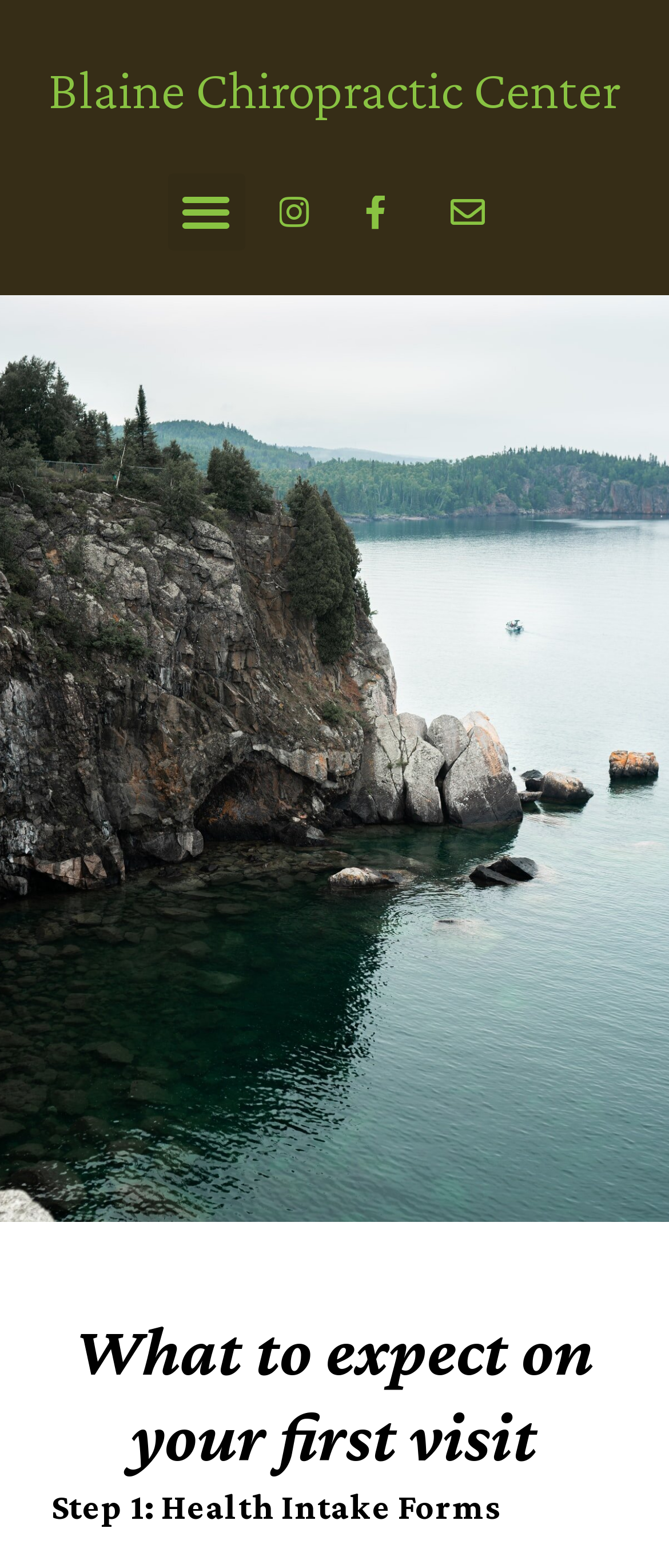Identify and provide the bounding box coordinates of the UI element described: "Menu". The coordinates should be formatted as [left, top, right, bottom], with each number being a float between 0 and 1.

[0.25, 0.111, 0.365, 0.16]